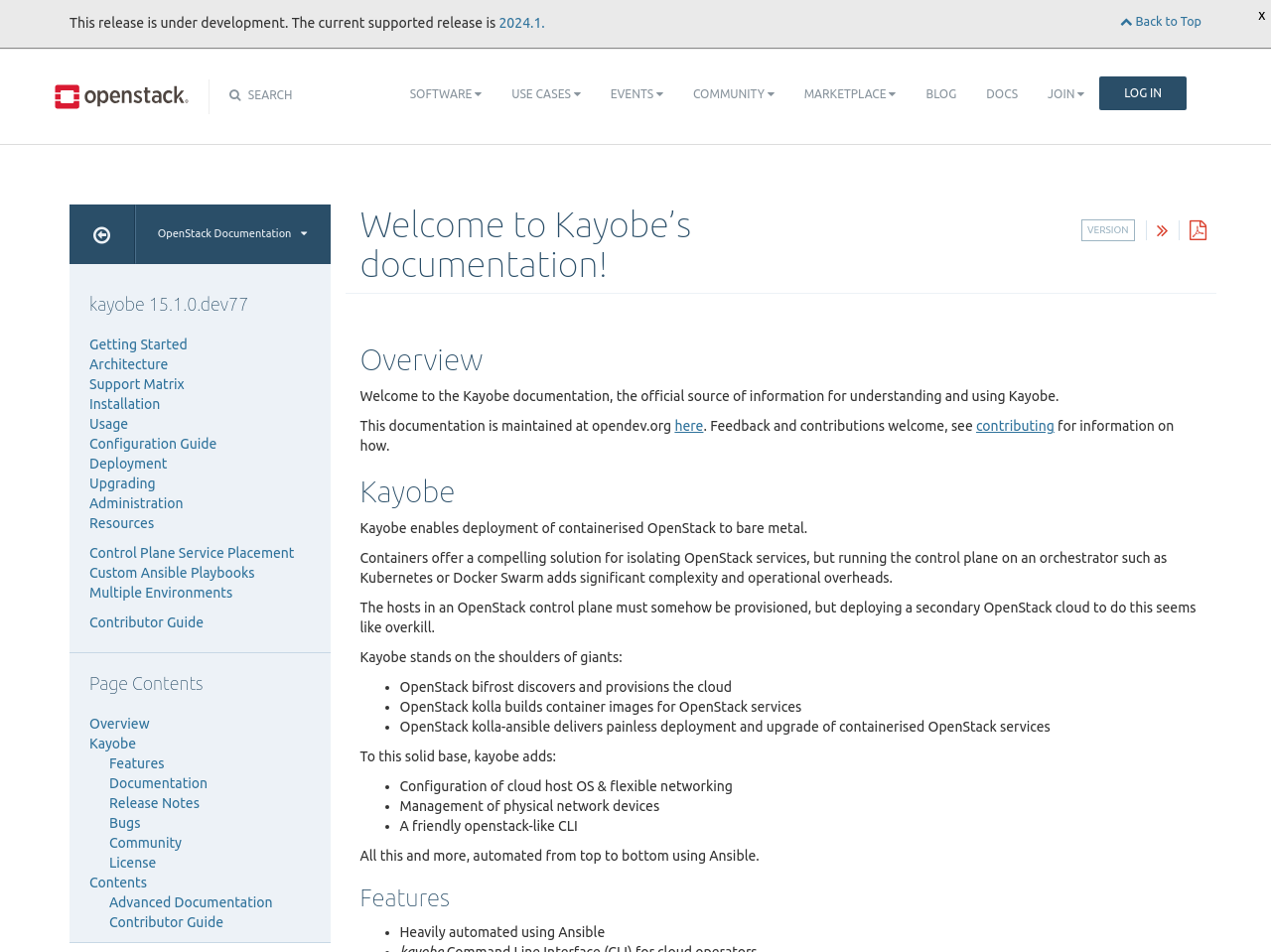Can you determine the bounding box coordinates of the area that needs to be clicked to fulfill the following instruction: "Search for something"?

[0.193, 0.093, 0.23, 0.106]